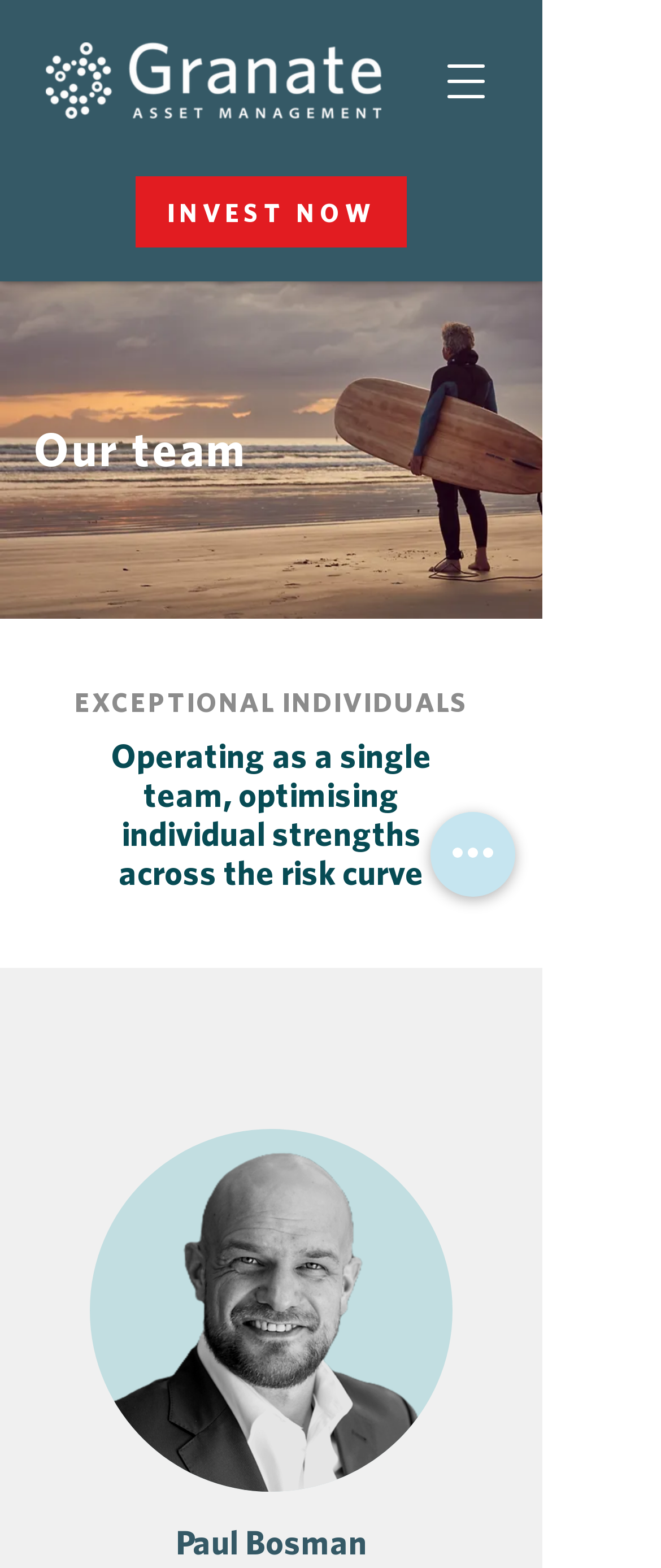Provide a one-word or short-phrase response to the question:
How many headings are there on this webpage?

3